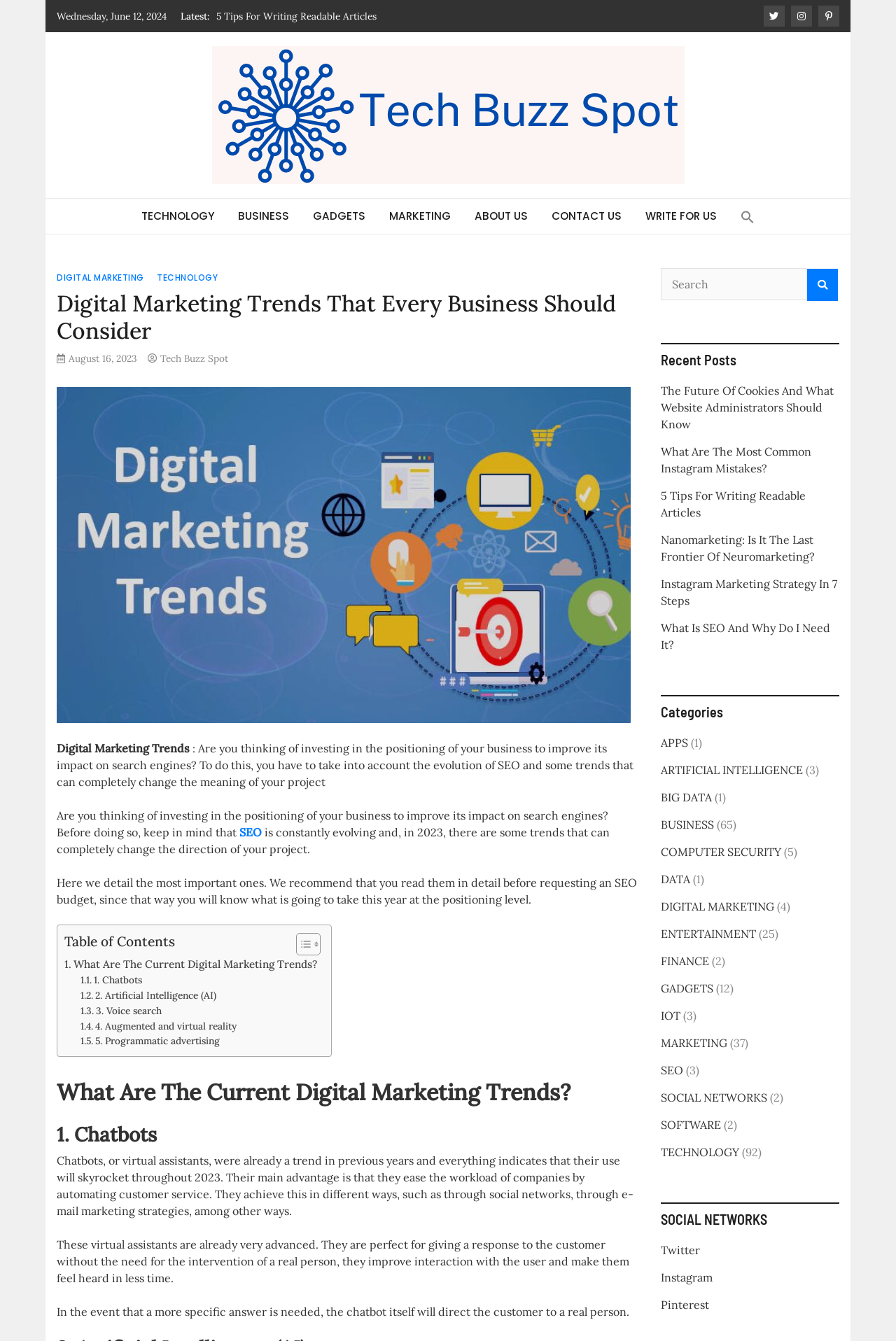Pinpoint the bounding box coordinates of the element you need to click to execute the following instruction: "Follow this question". The bounding box should be represented by four float numbers between 0 and 1, in the format [left, top, right, bottom].

None